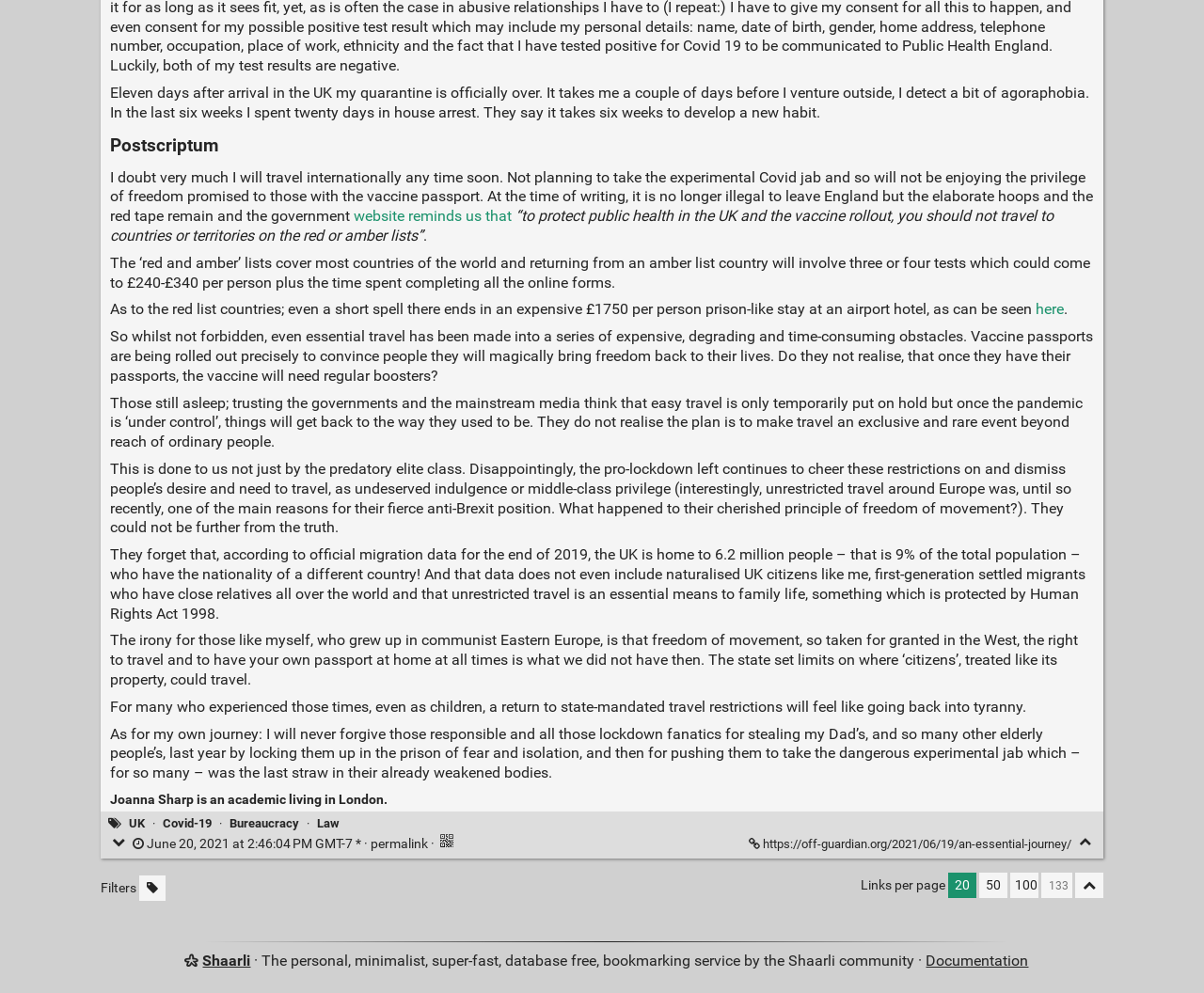Please determine the bounding box coordinates of the section I need to click to accomplish this instruction: "Filter untagged links".

[0.115, 0.882, 0.137, 0.907]